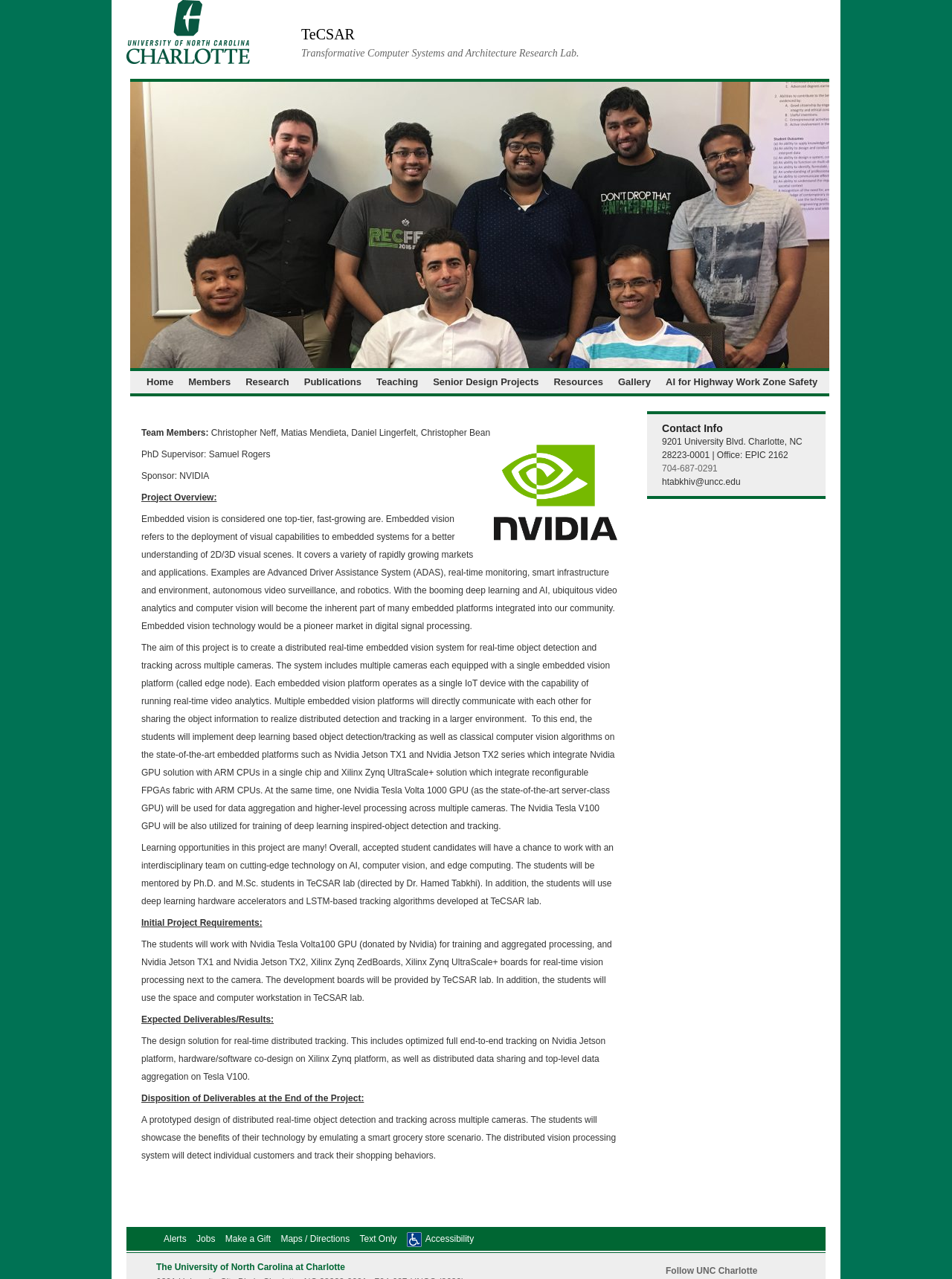Please look at the image and answer the question with a detailed explanation: What is the role of NVIDIA in the project?

NVIDIA is the sponsor of the project, as mentioned in the static text 'Sponsor: NVIDIA' and also providing hardware such as Nvidia Jetson TX1 and Nvidia Jetson TX2 series, and Nvidia Tesla Volta 1000 GPU.